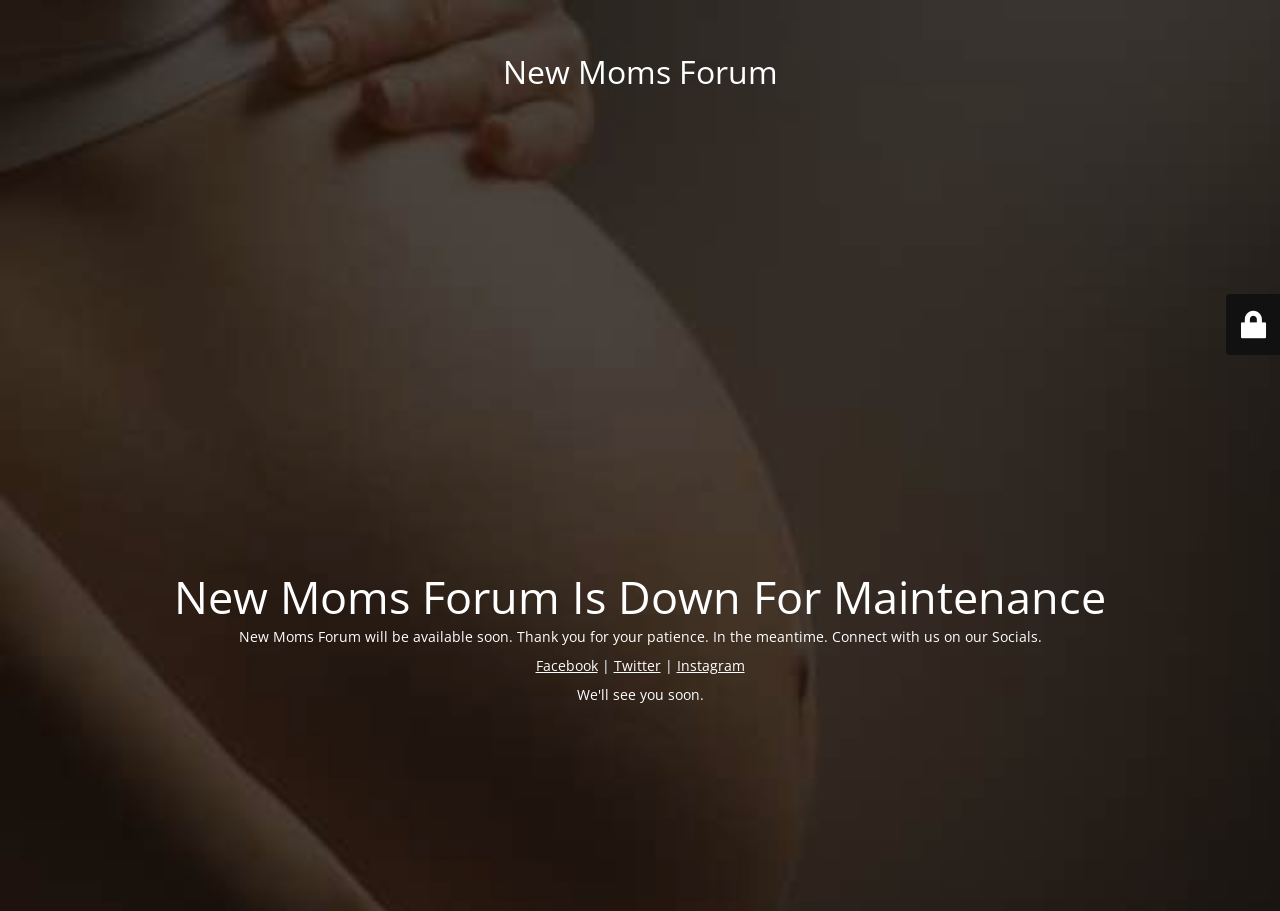How many social media platforms are mentioned?
Please respond to the question thoroughly and include all relevant details.

The links 'Facebook', 'Twitter', and 'Instagram' are provided, indicating that the New Moms Forum can be connected with on these three social media platforms.